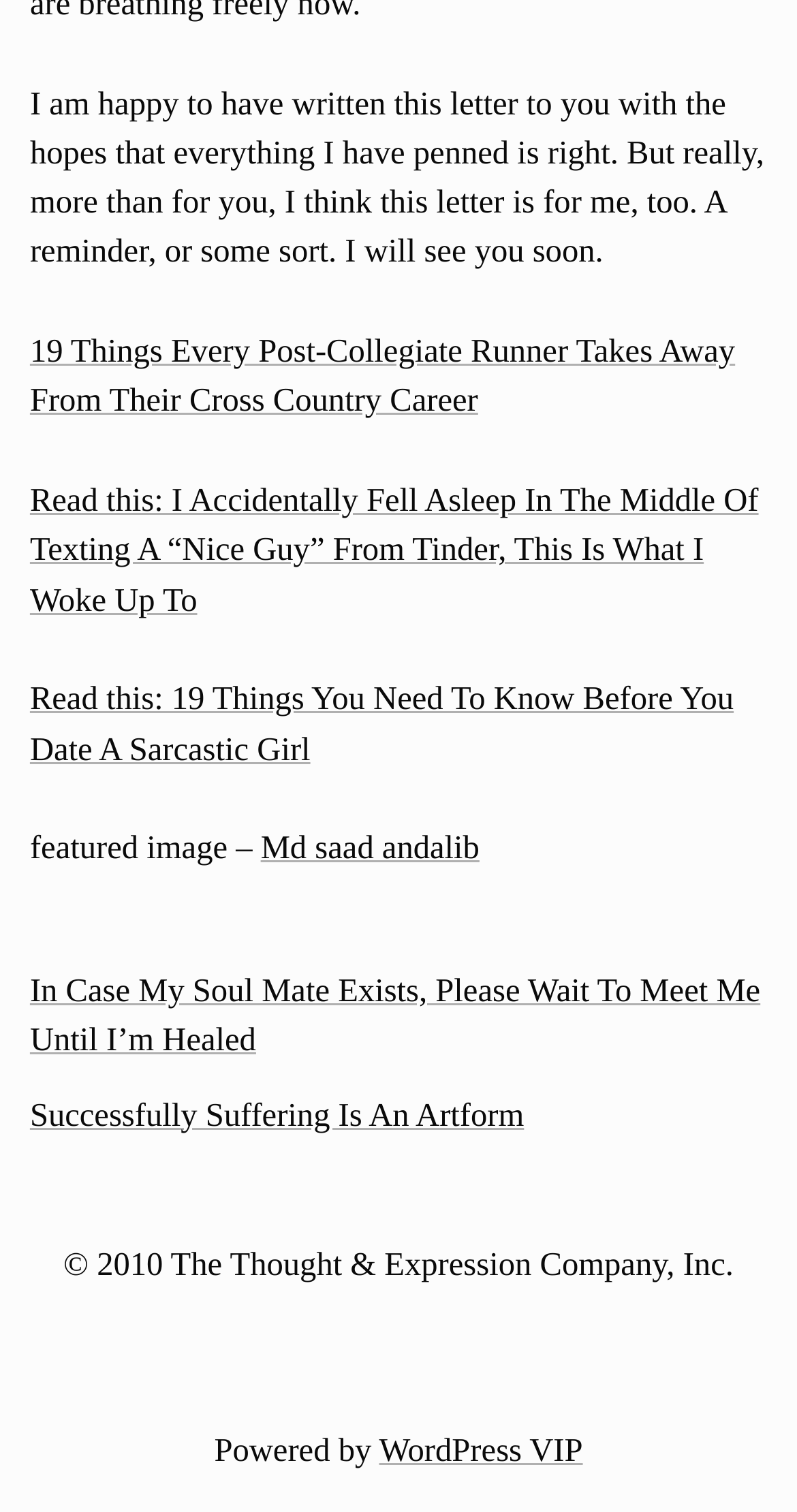Using the description: "neuroinformatics.incf.org", determine the UI element's bounding box coordinates. Ensure the coordinates are in the format of four float numbers between 0 and 1, i.e., [left, top, right, bottom].

None